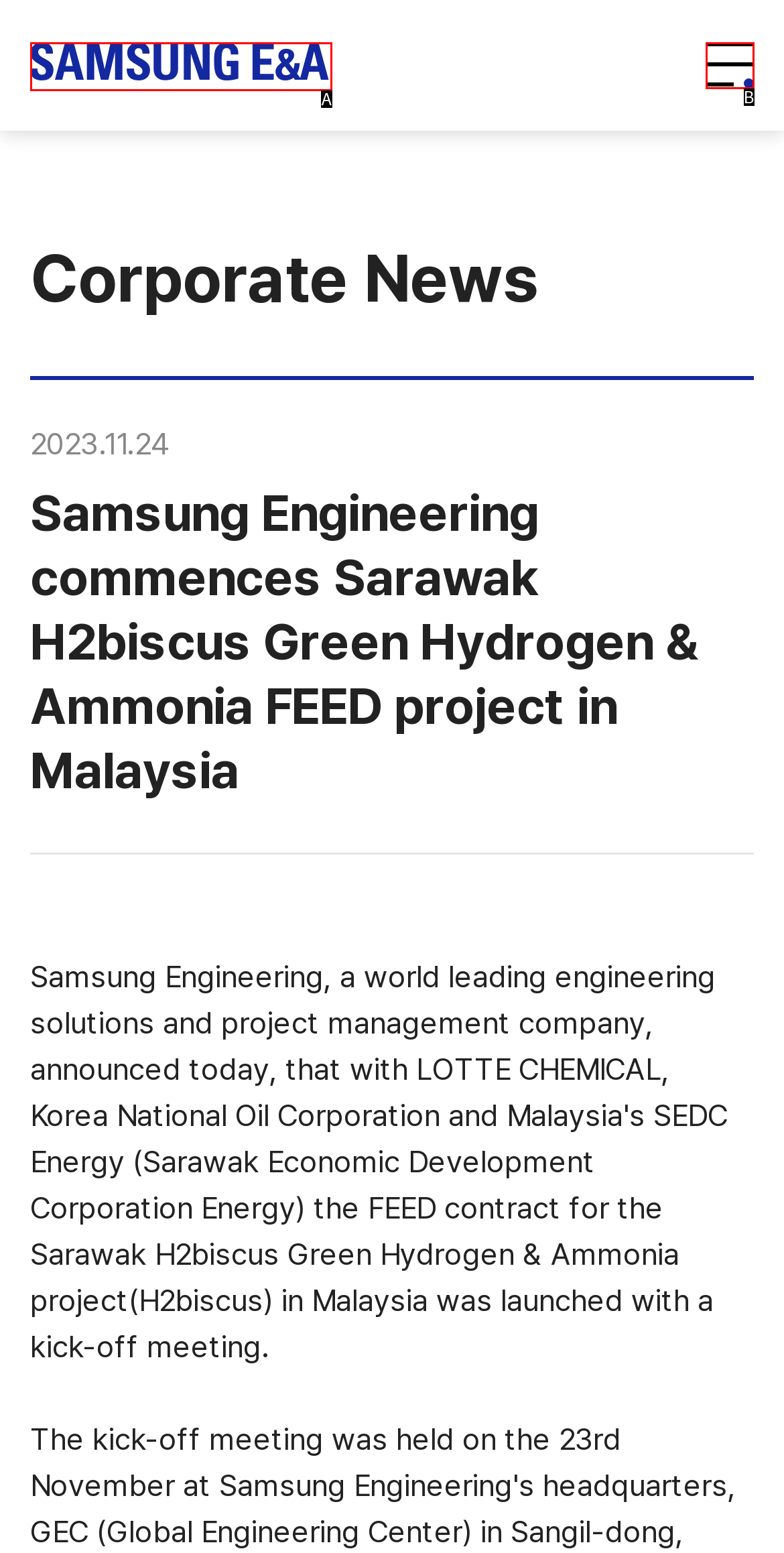Examine the description: Menu Open and indicate the best matching option by providing its letter directly from the choices.

B